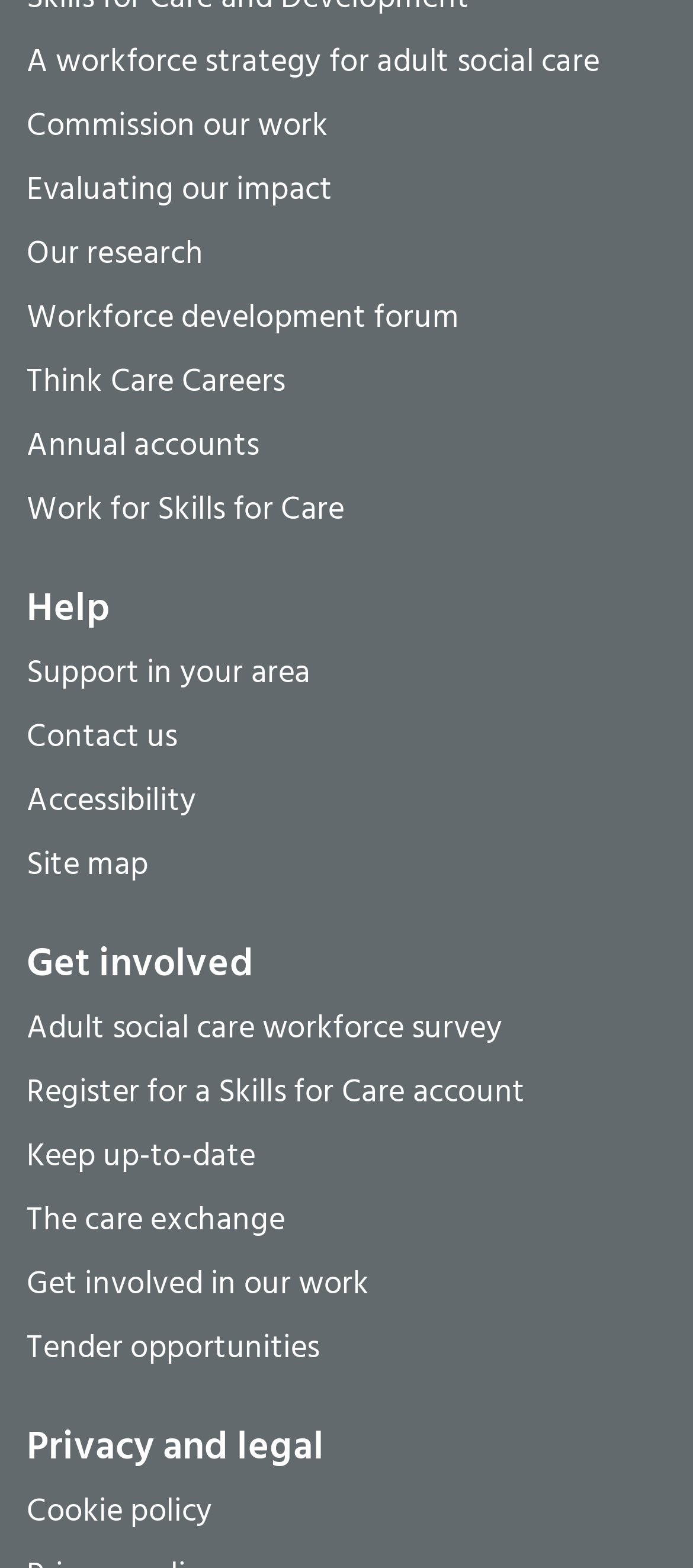Provide a brief response in the form of a single word or phrase:
What is the purpose of the 'Workforce development forum' link?

Workforce development